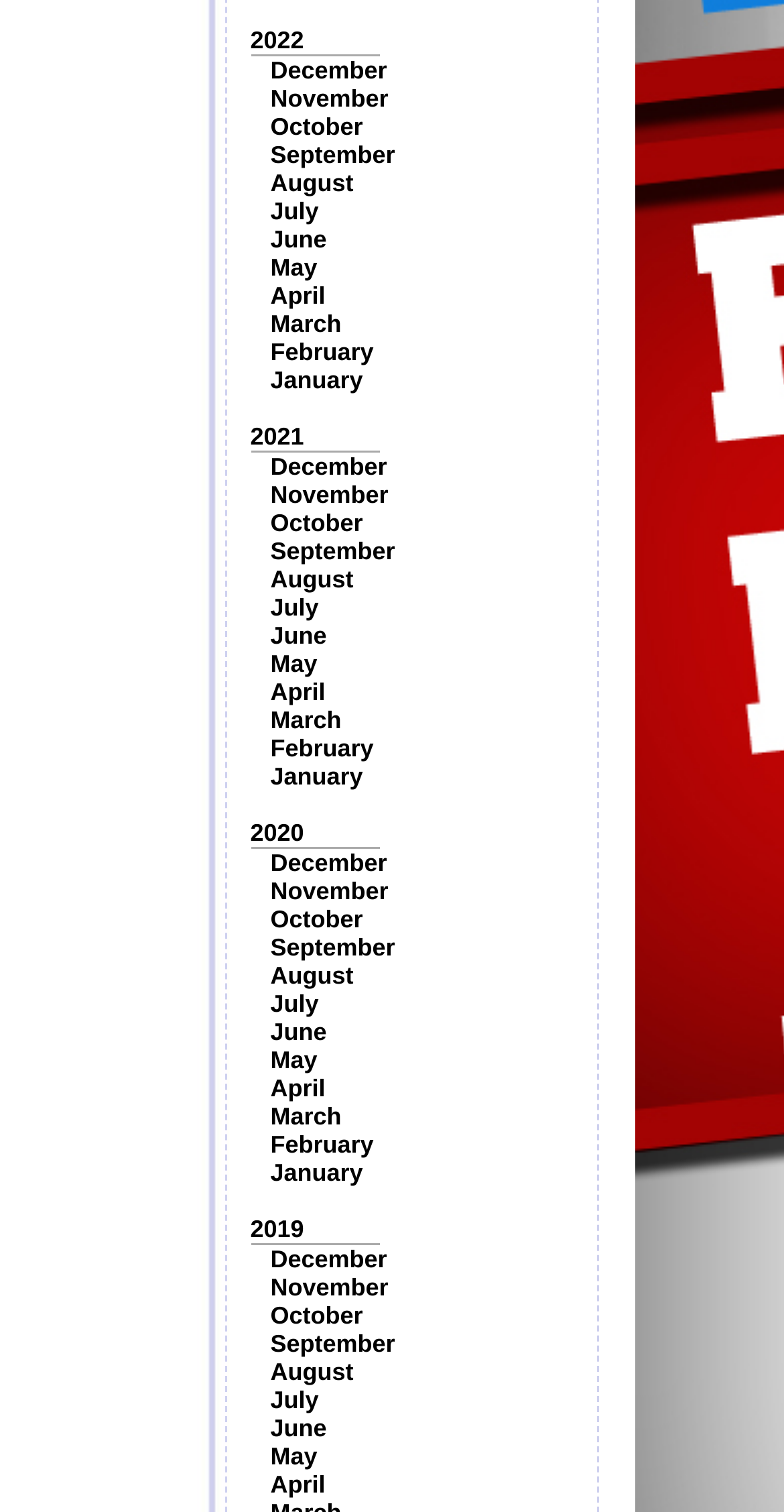Extract the bounding box coordinates of the UI element described by: "September". The coordinates should include four float numbers ranging from 0 to 1, e.g., [left, top, right, bottom].

[0.345, 0.617, 0.504, 0.636]